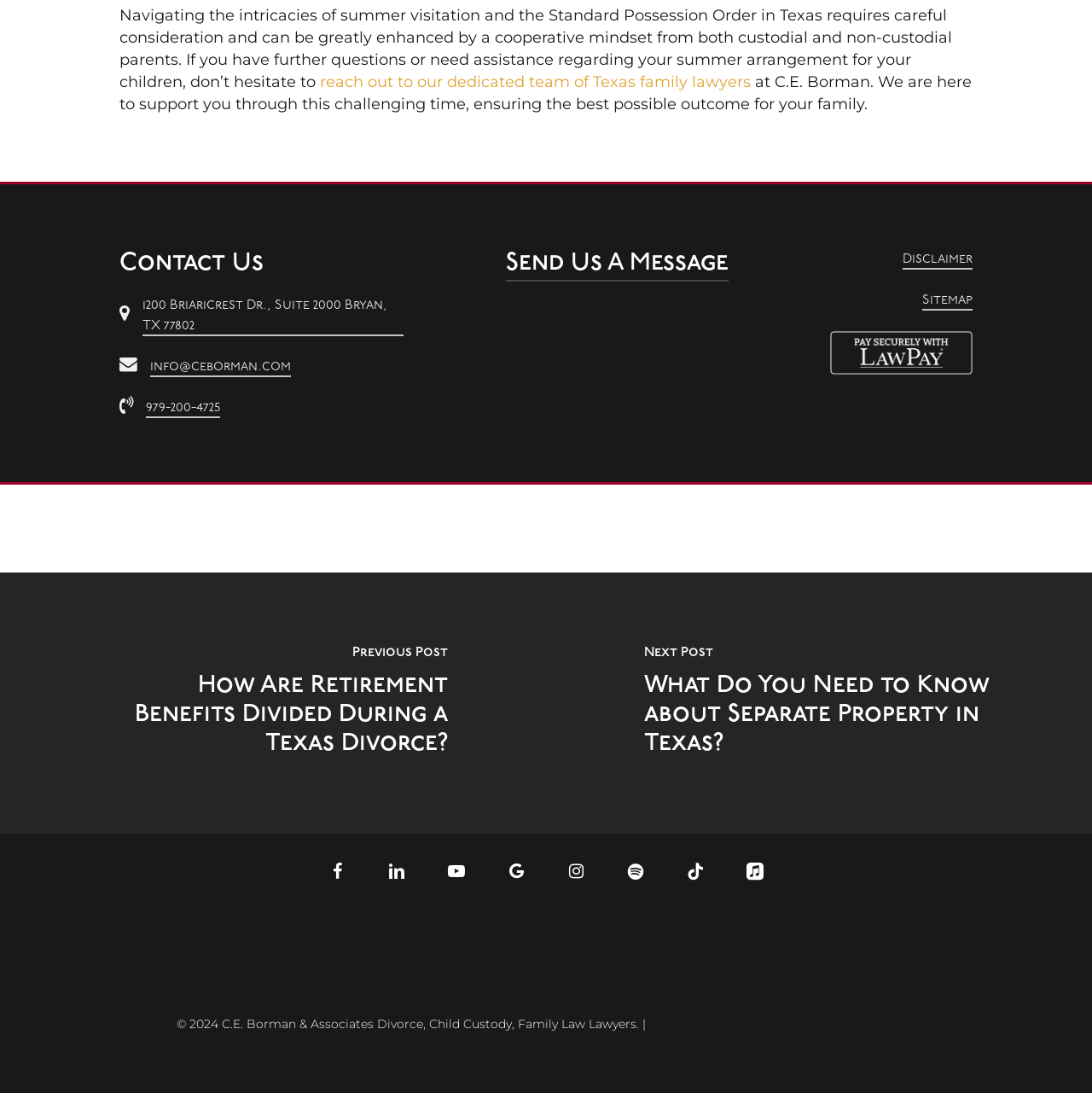Respond to the question below with a single word or phrase:
What is the address of the law firm?

1200 Briaricrest Dr., Suite 2000 Bryan, TX 77802